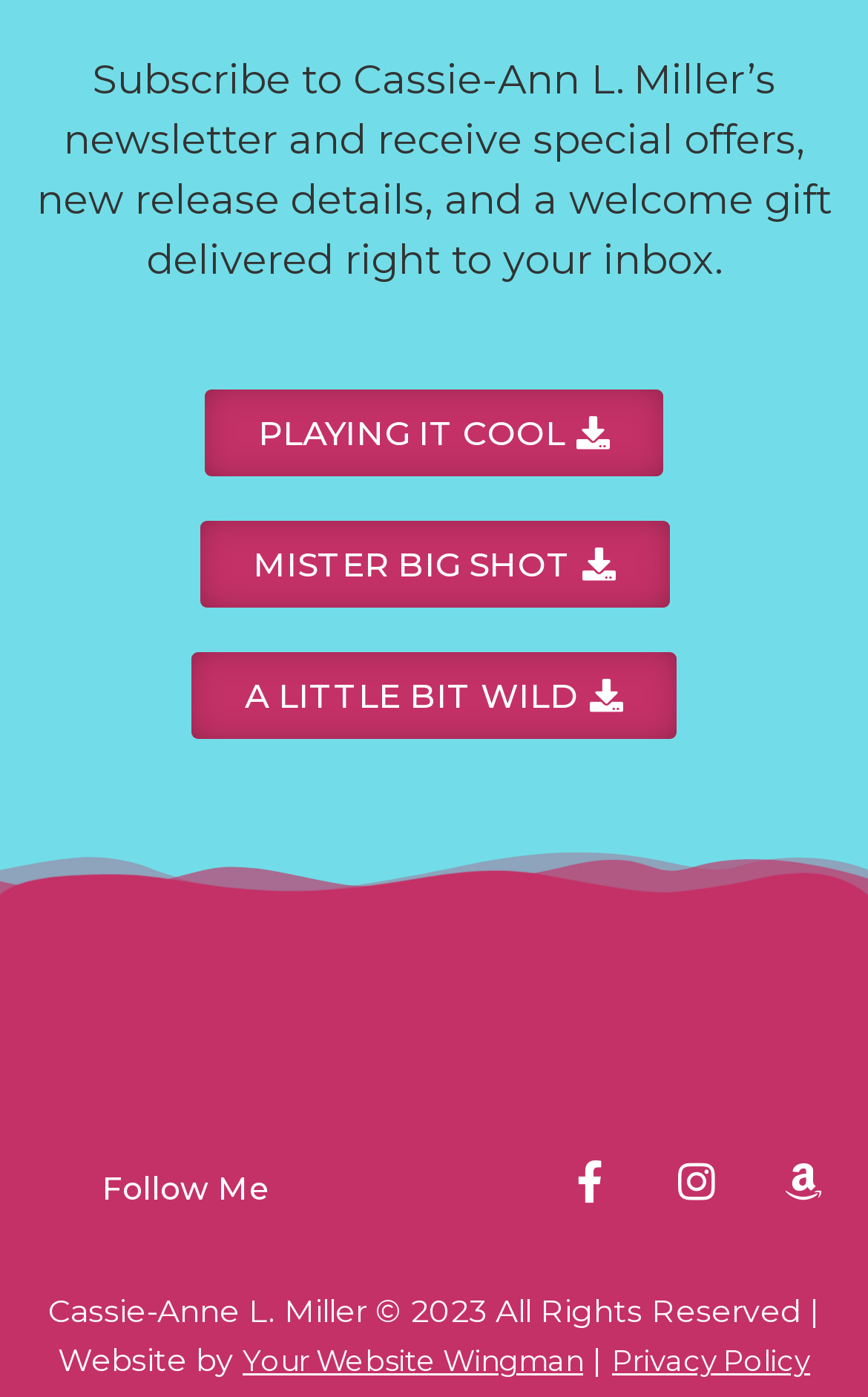Find the bounding box coordinates for the UI element whose description is: "A LITTLE BIT WILD". The coordinates should be four float numbers between 0 and 1, in the format [left, top, right, bottom].

[0.221, 0.467, 0.779, 0.529]